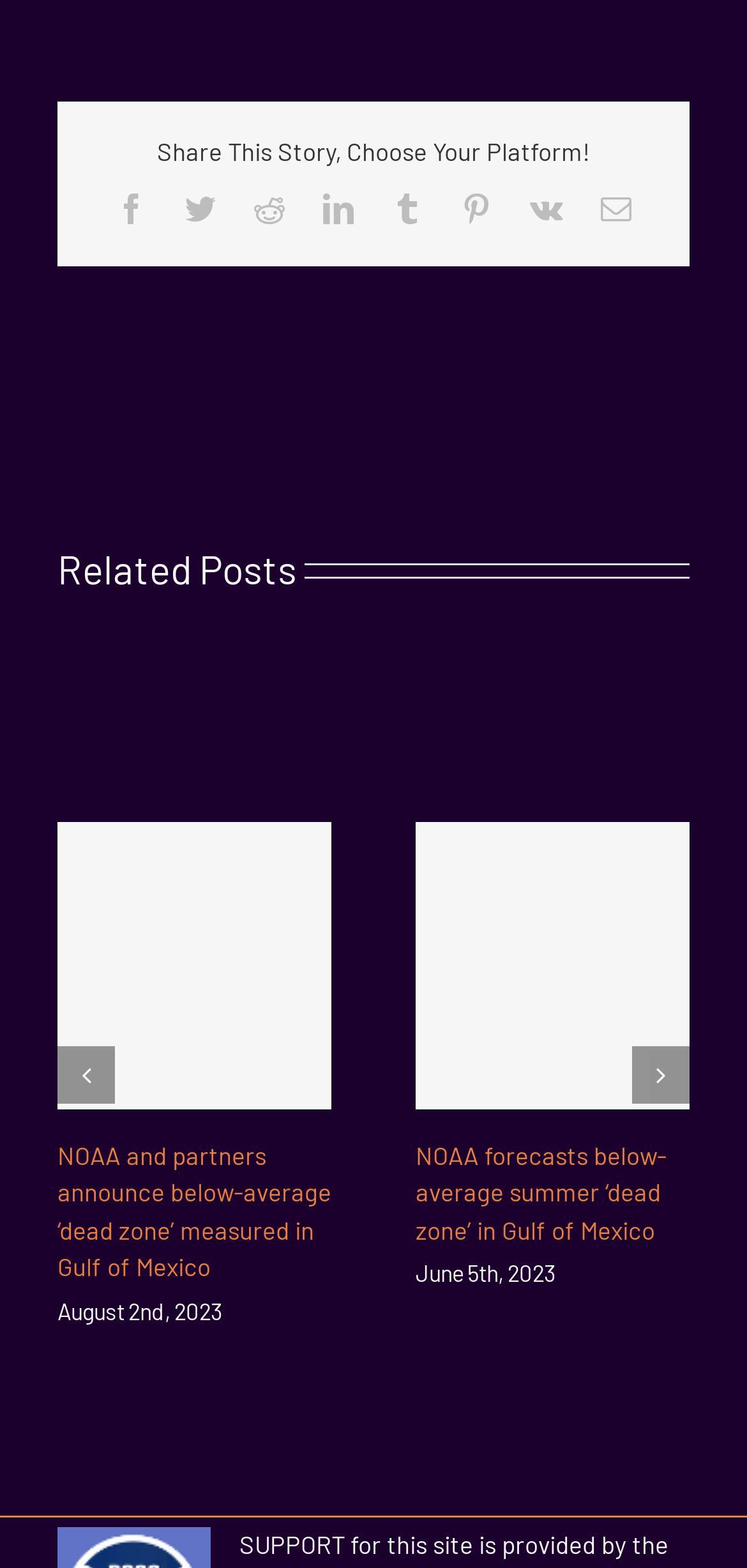Answer the question in a single word or phrase:
How many related posts are shown on this page?

At least 2